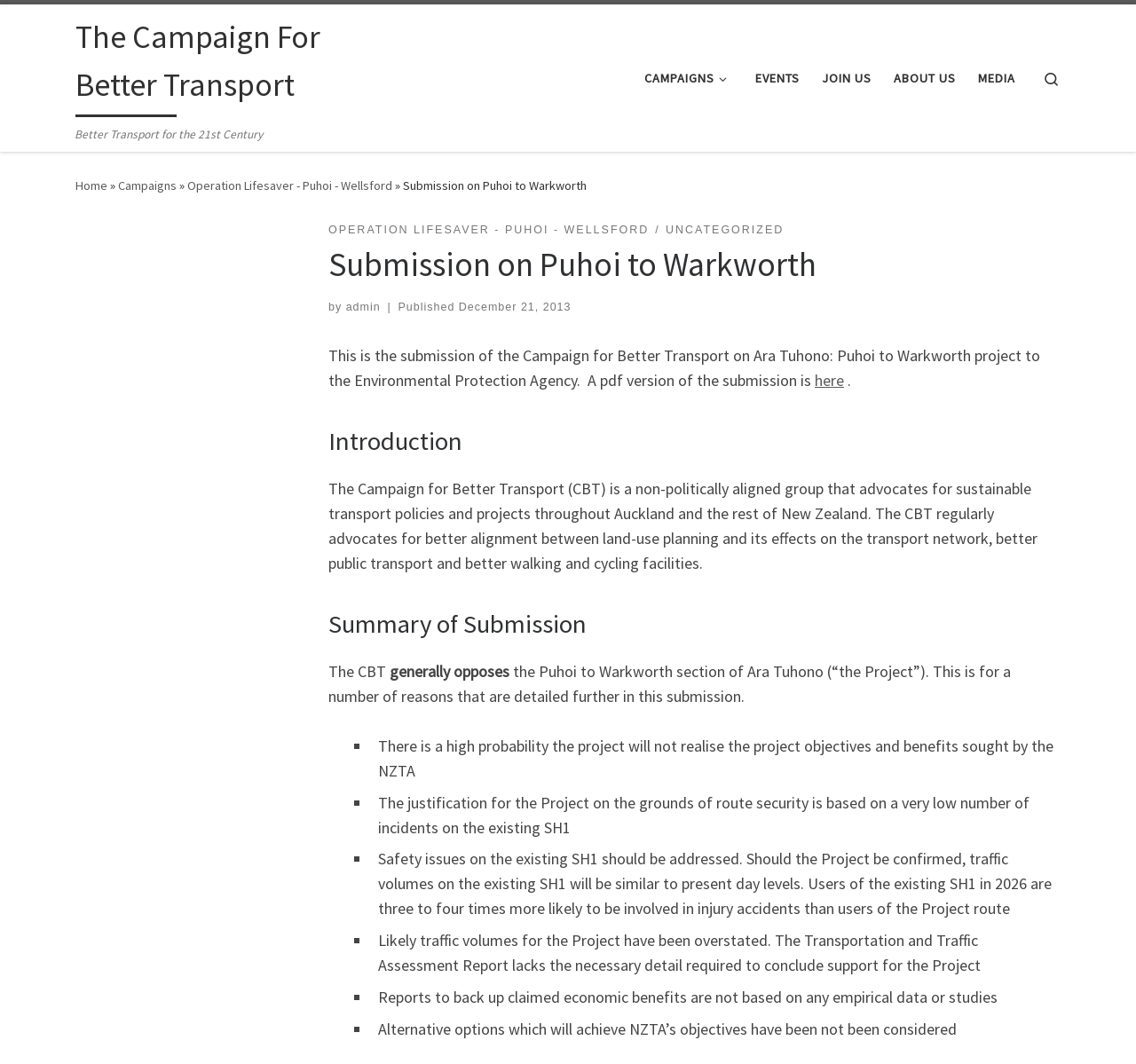Provide the bounding box coordinates of the section that needs to be clicked to accomplish the following instruction: "Read the 'Submission on Puhoi to Warkworth' article."

[0.289, 0.225, 0.934, 0.272]